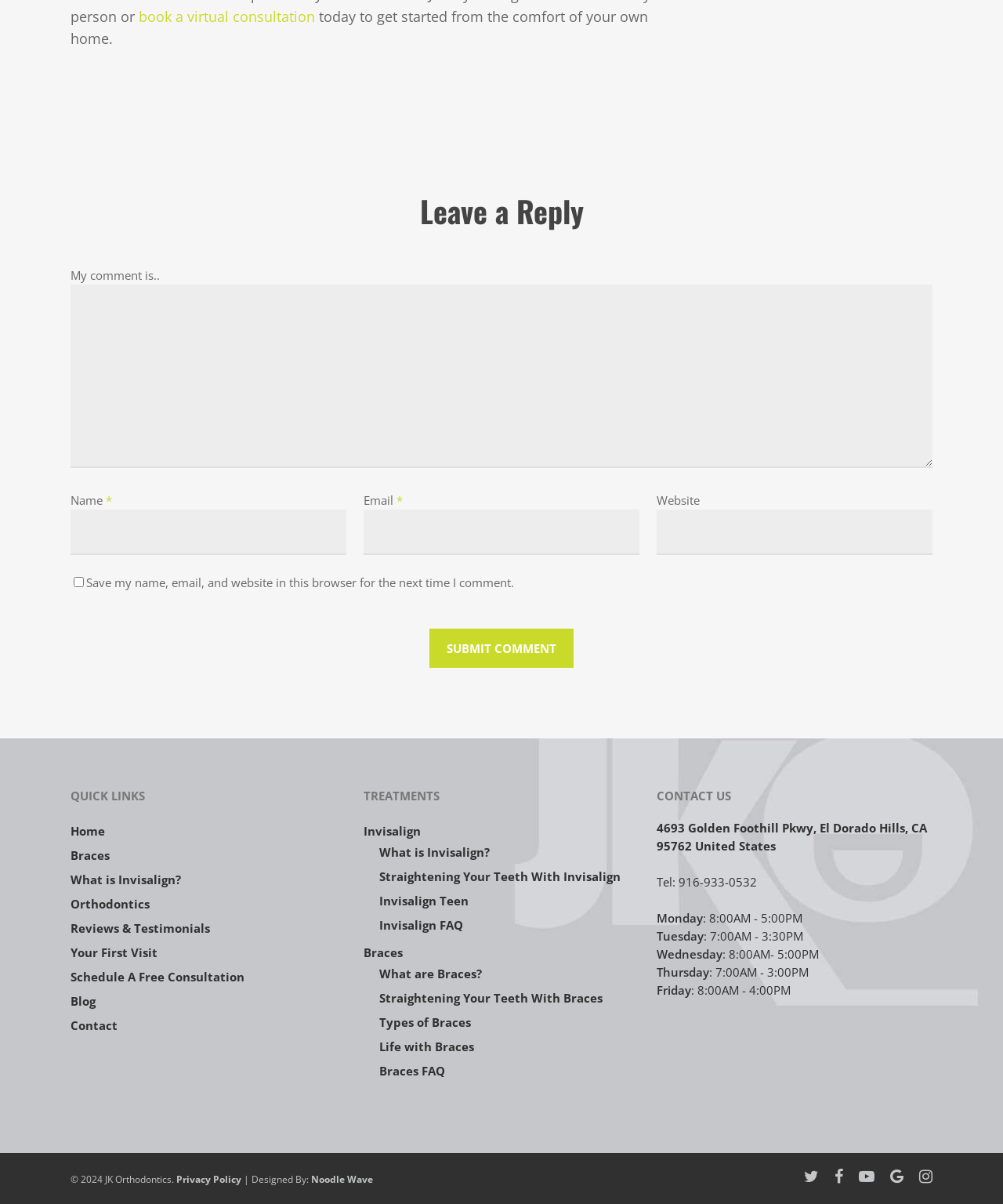Refer to the image and provide a thorough answer to this question:
What is the purpose of the comment section?

The comment section is located below the 'Leave a Reply' heading and contains a text box and submit button. The surrounding text 'My comment is..' suggests that users can enter their comments or replies in the text box and submit them.